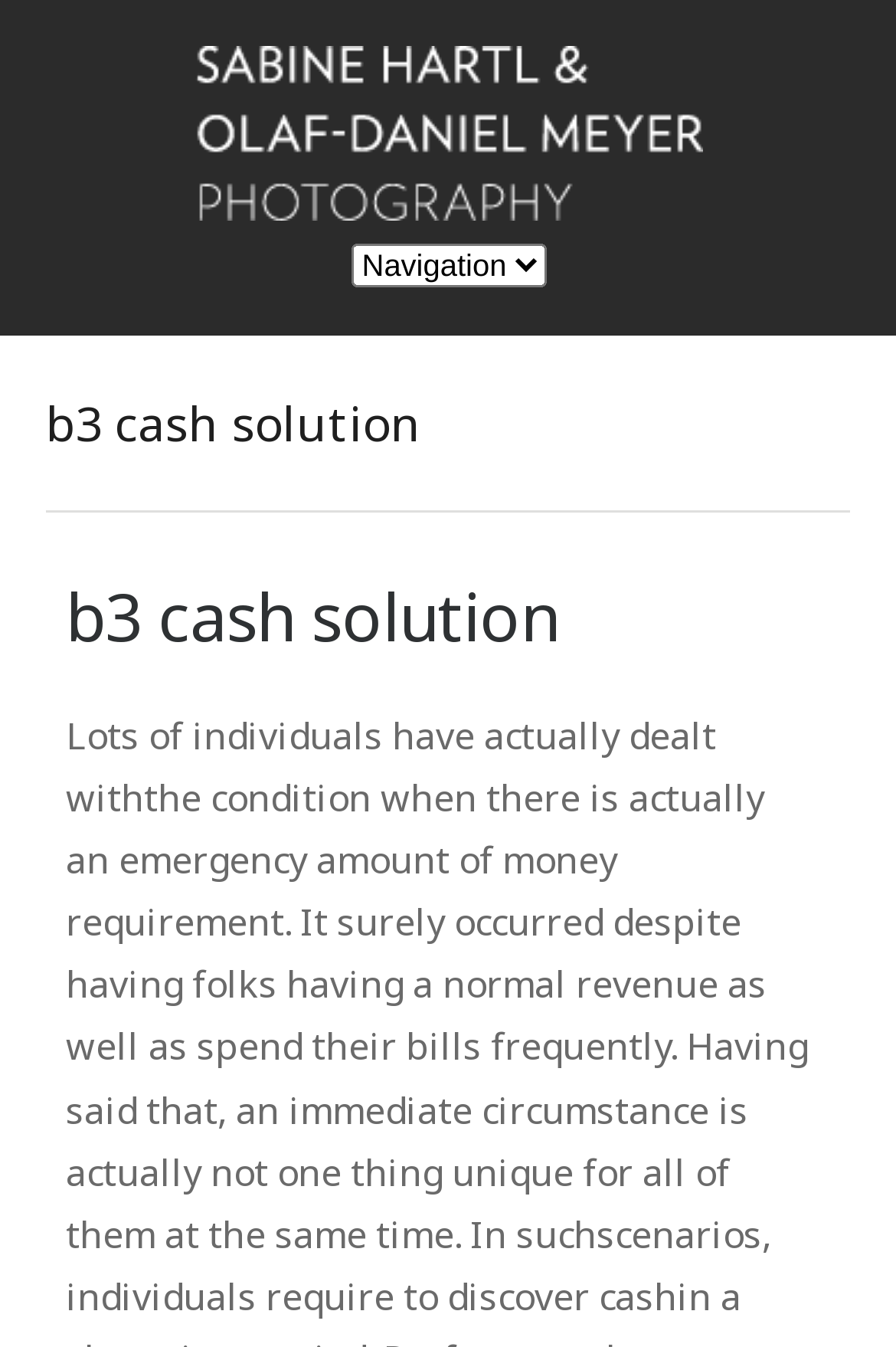Is the combobox expanded?
Using the image as a reference, give a one-word or short phrase answer.

No